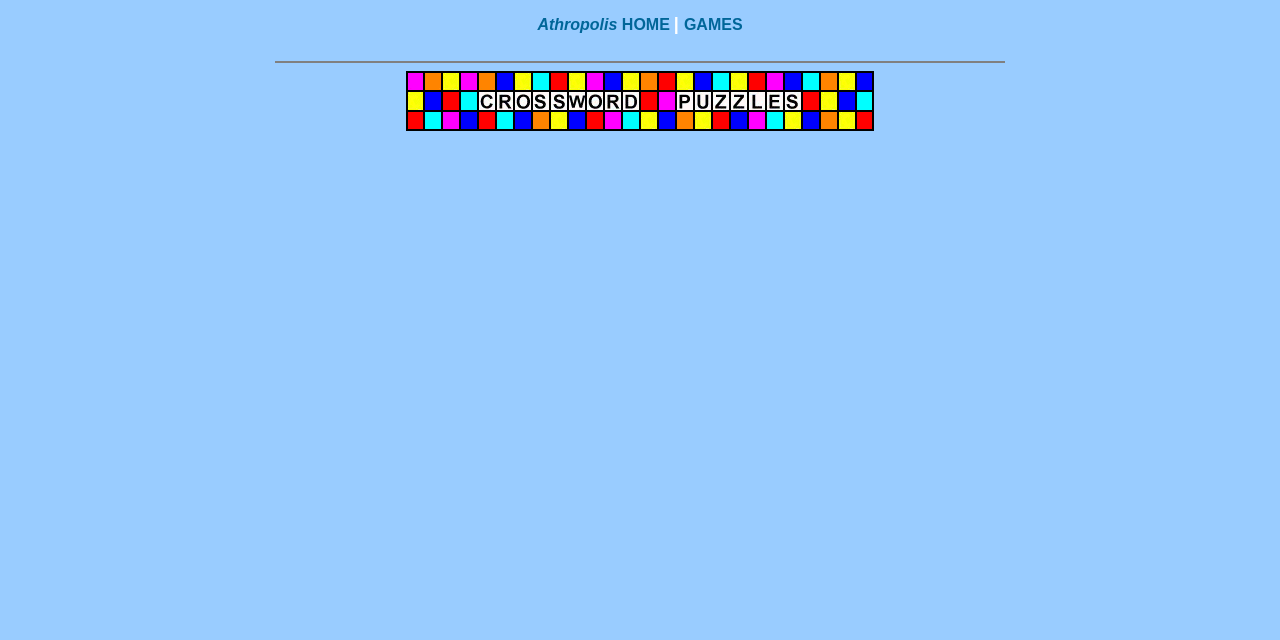Locate the bounding box of the UI element based on this description: "GAMES". Provide four float numbers between 0 and 1 as [left, top, right, bottom].

[0.534, 0.025, 0.58, 0.052]